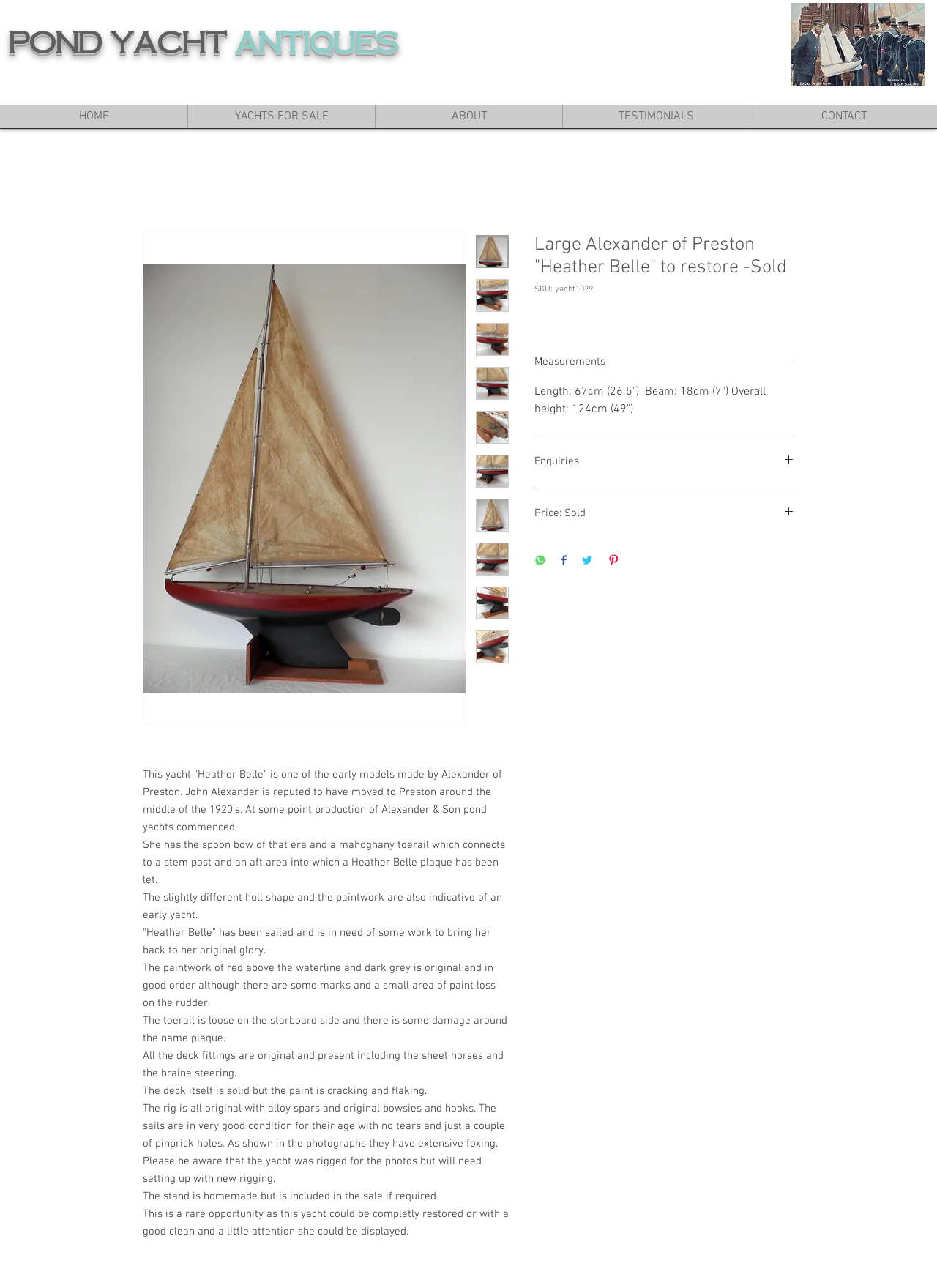Show me the bounding box coordinates of the clickable region to achieve the task as per the instruction: "Click on the 'ABOUT' link".

[0.4, 0.081, 0.6, 0.099]